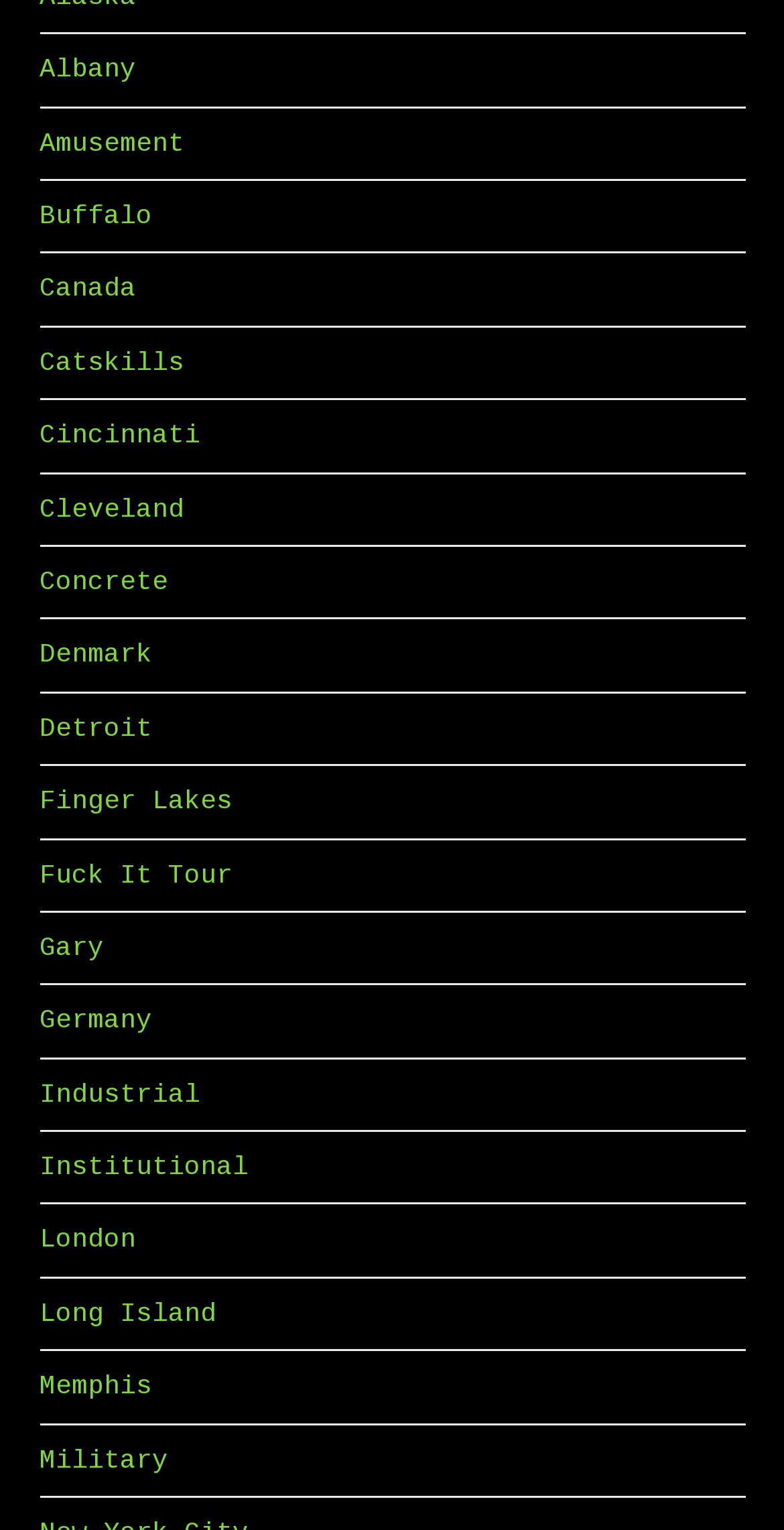Pinpoint the bounding box coordinates of the element to be clicked to execute the instruction: "View recent comments".

None